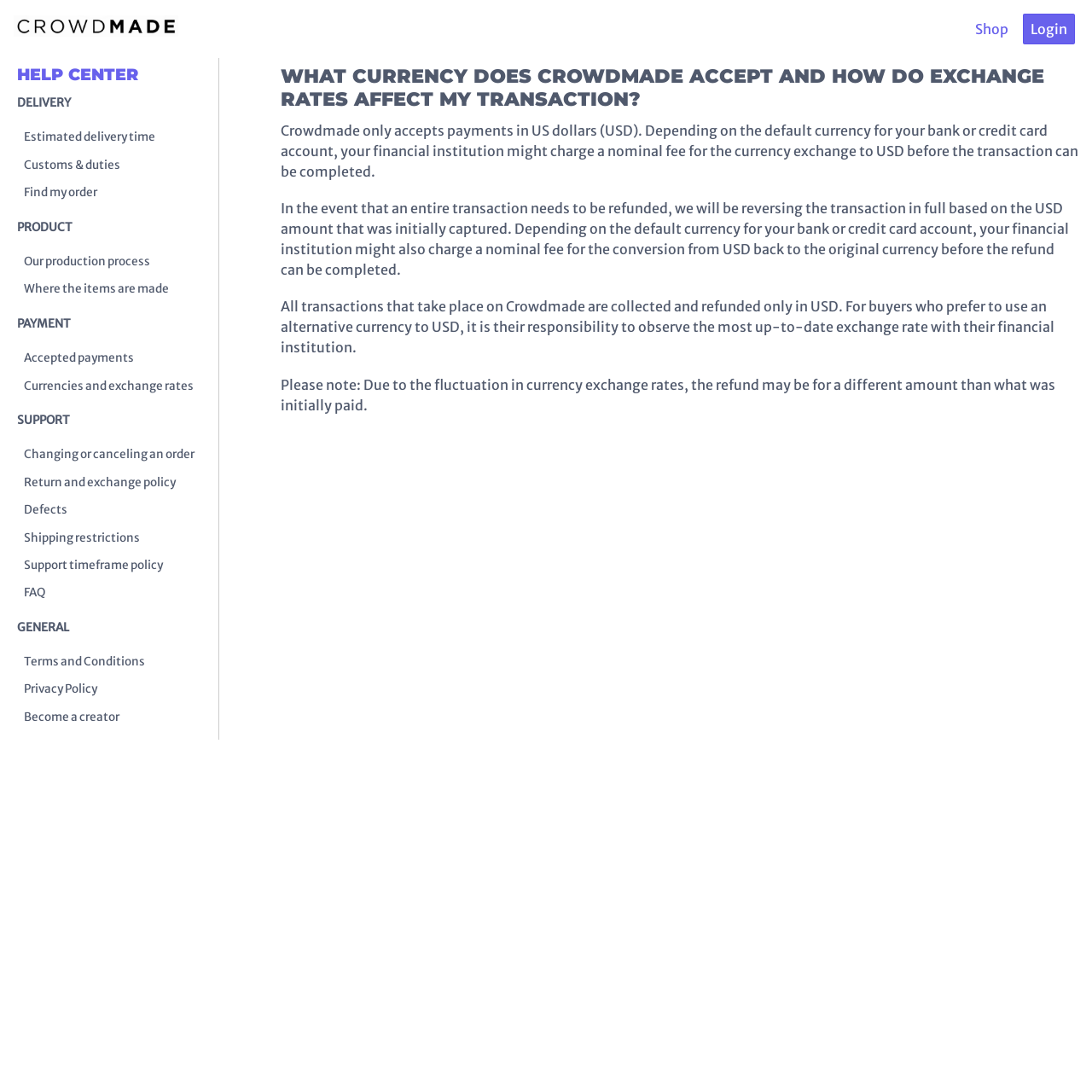Respond with a single word or phrase:
What type of information can be found in the HELP CENTER?

Various support topics